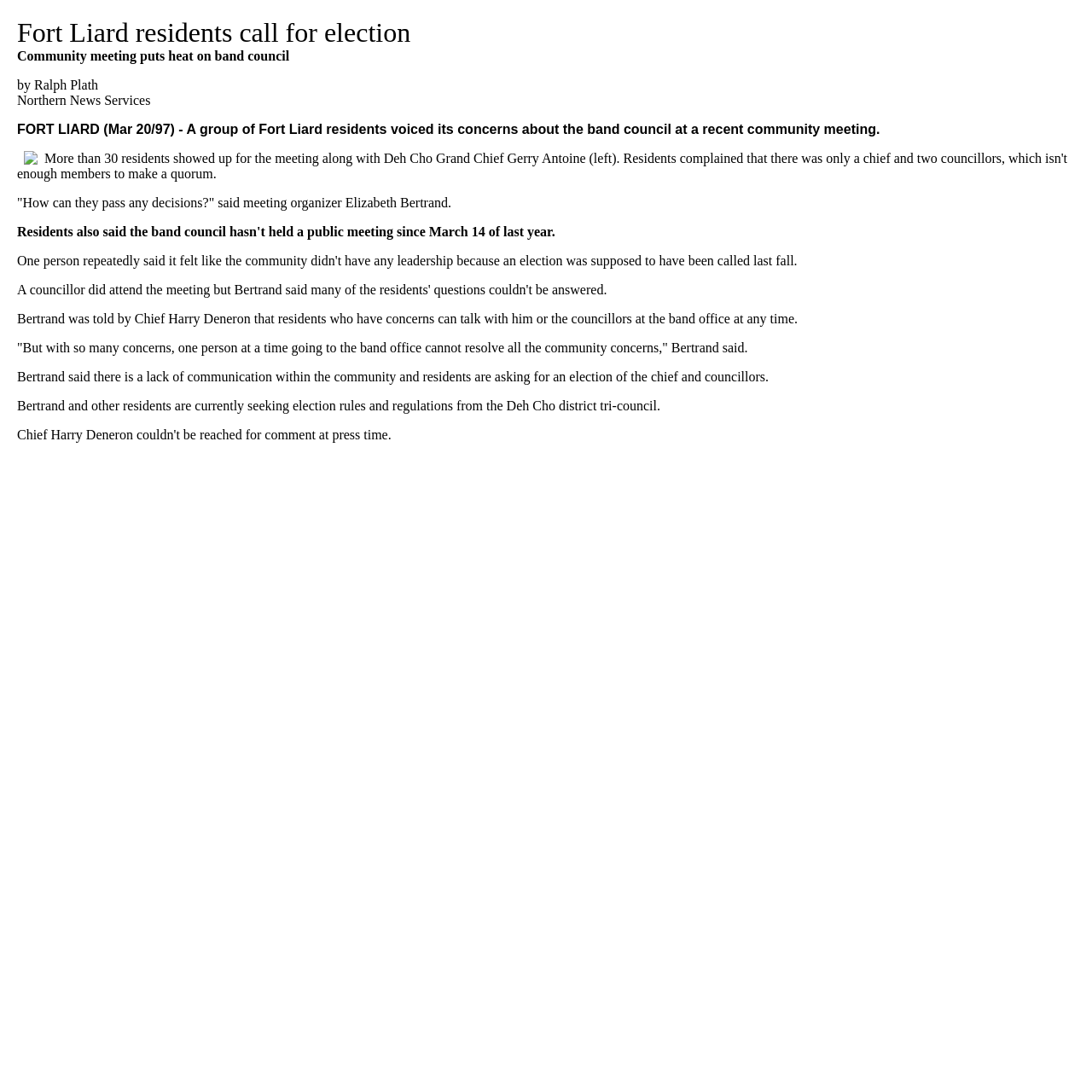Provide a brief response to the question below using a single word or phrase: 
Who did the residents ask for election rules and regulations from?

Deh Cho district tri-council